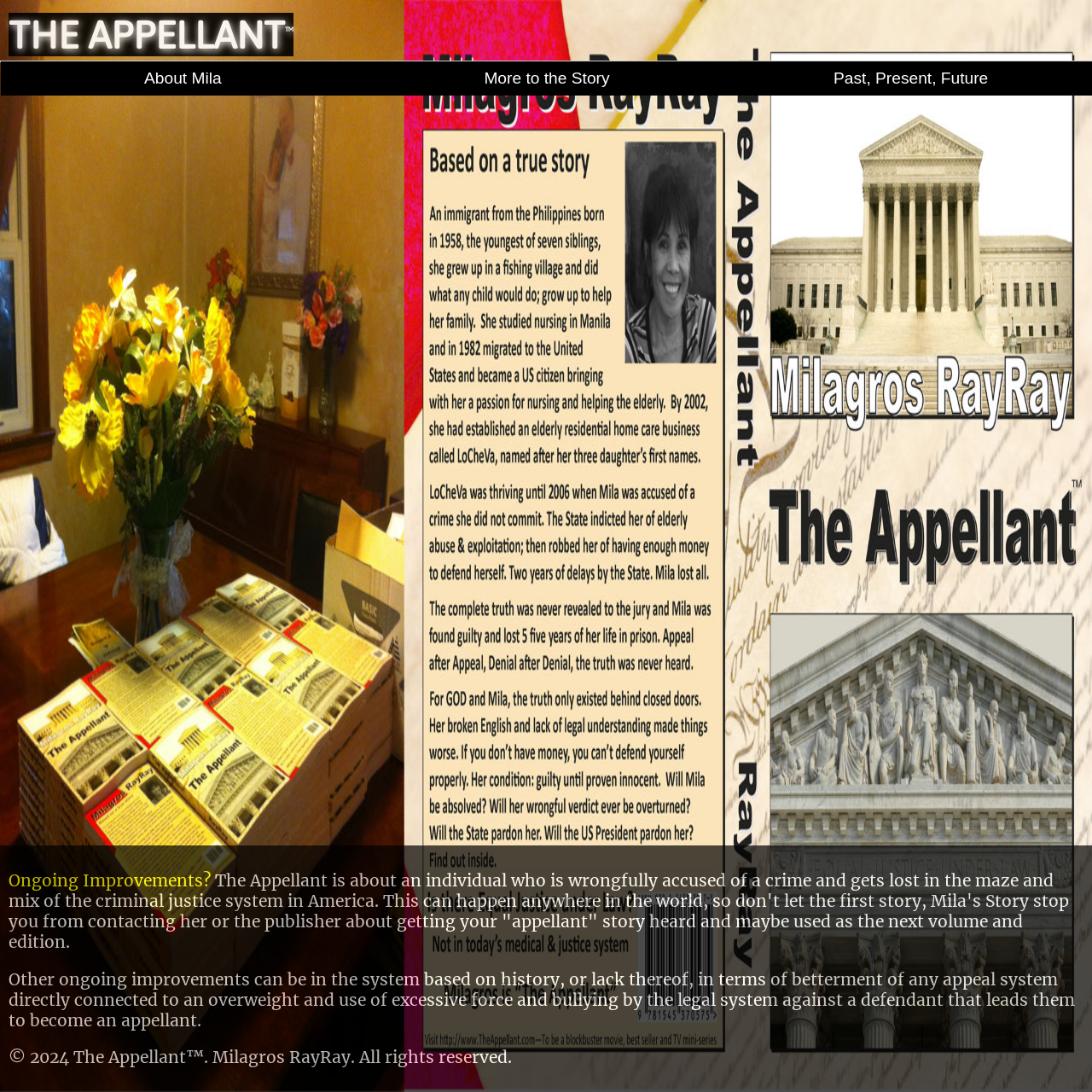Predict the bounding box coordinates for the UI element described as: "More to the Story". The coordinates should be four float numbers between 0 and 1, presented as [left, top, right, bottom].

[0.334, 0.056, 0.667, 0.088]